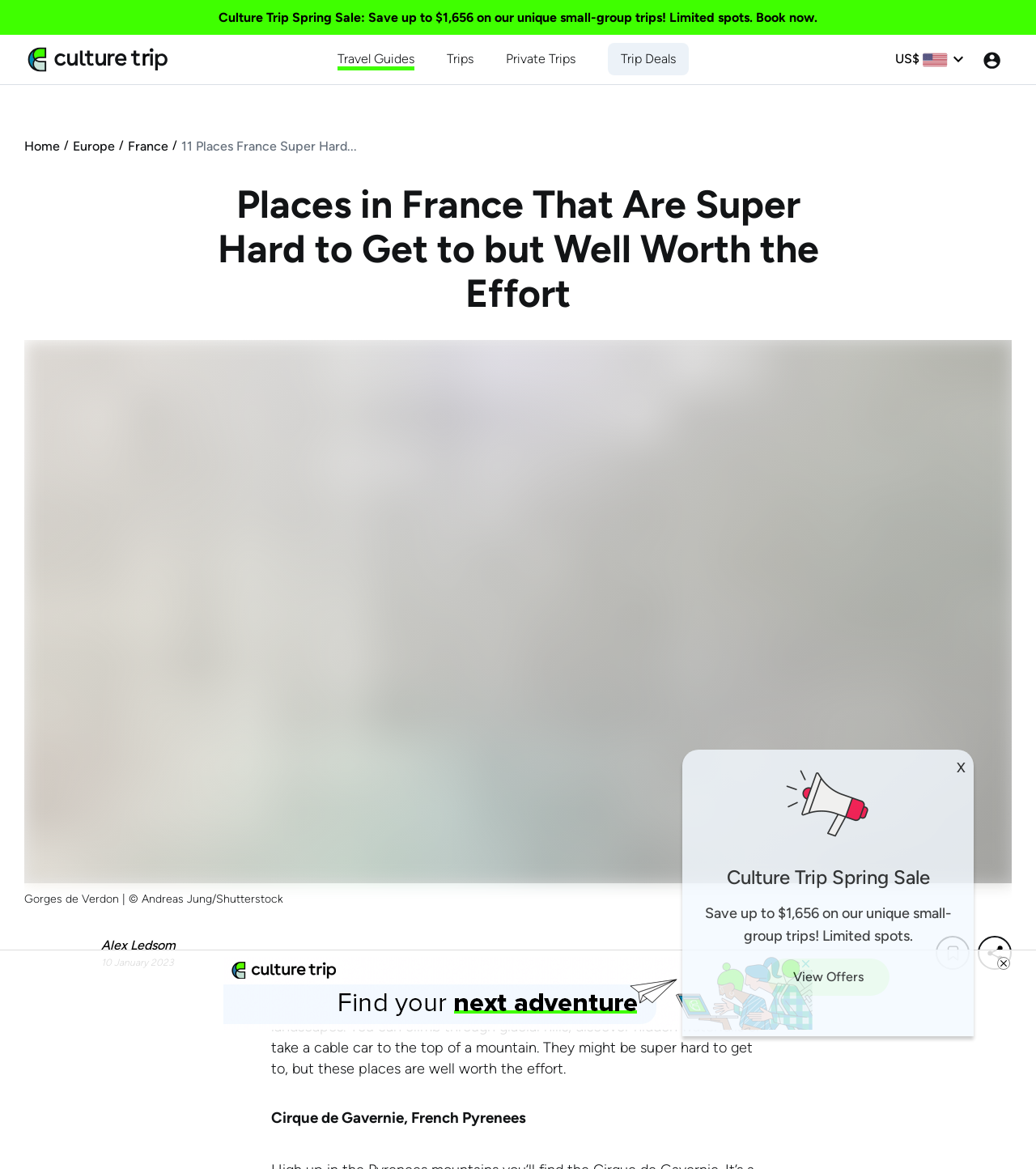Identify the bounding box coordinates of the clickable region necessary to fulfill the following instruction: "Click the Culture Trip logo". The bounding box coordinates should be four float numbers between 0 and 1, i.e., [left, top, right, bottom].

[0.025, 0.043, 0.166, 0.056]